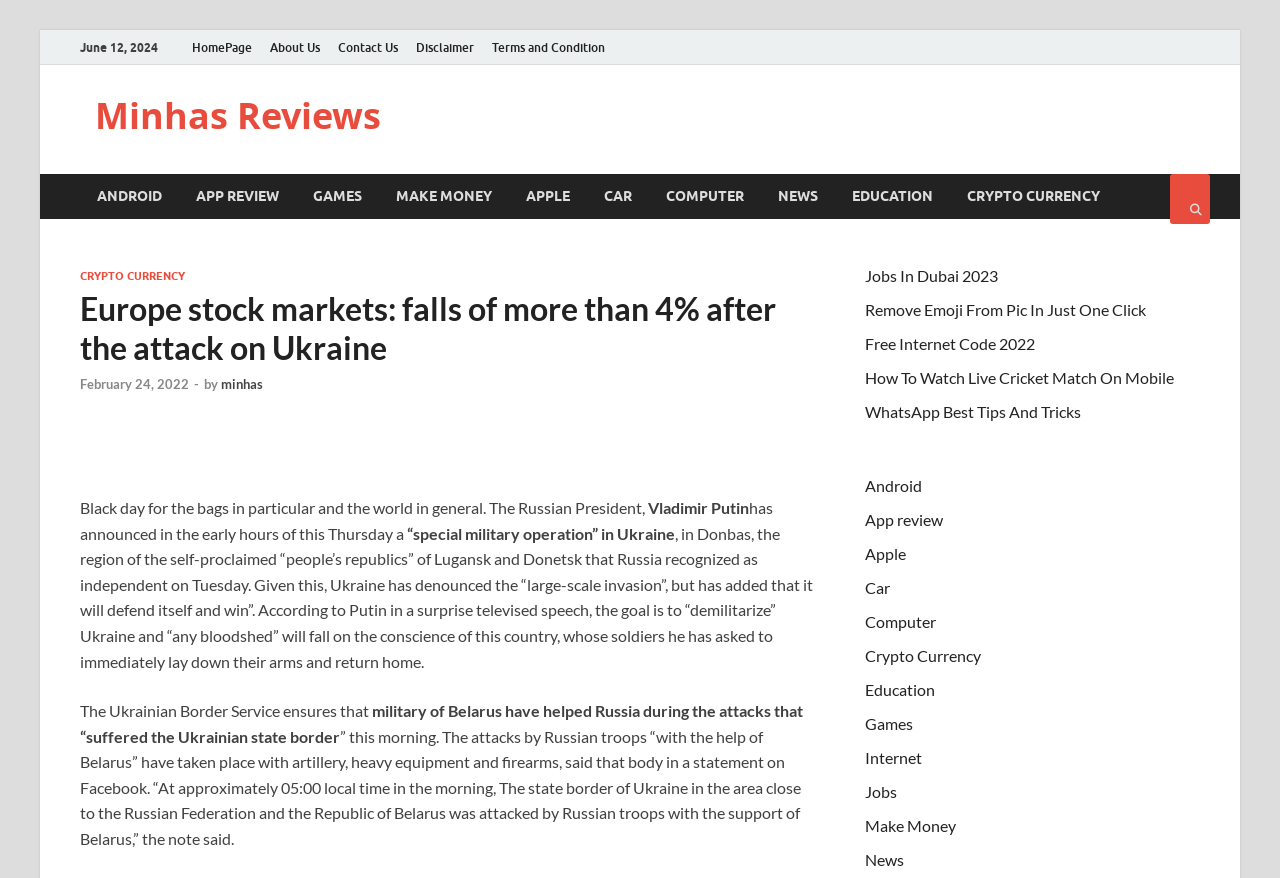Explain the webpage's design and content in an elaborate manner.

This webpage appears to be a news article or blog post discussing the impact of Russia's attack on Ukraine on European stock markets. At the top of the page, there is a header section with links to various categories, including "HomePage", "About Us", "Contact Us", and others. Below this, there is a section with links to different topics, such as "ANDROID", "APP REVIEW", "GAMES", and "NEWS".

The main content of the page is a news article with a heading that reads "Europe stock markets: falls of more than 4% after the attack on Ukraine". The article is dated February 24, 2022, and is attributed to an author named "minhas". The text of the article discusses the Russian President Vladimir Putin's announcement of a "special military operation" in Ukraine and the subsequent reaction from Ukraine and other countries.

The article is divided into several paragraphs, with quotes from Putin and statements from the Ukrainian Border Service. There are also several links to other articles or topics scattered throughout the page, including "Jobs In Dubai 2023", "Remove Emoji From Pic In Just One Click", and "How To Watch Live Cricket Match On Mobile".

At the bottom of the page, there is a section with more links to various topics, including "ANDROID", "APPLE", "CAR", and "COMPUTER". There is also a button with a search icon (magnifying glass) located near the top-right corner of the page.